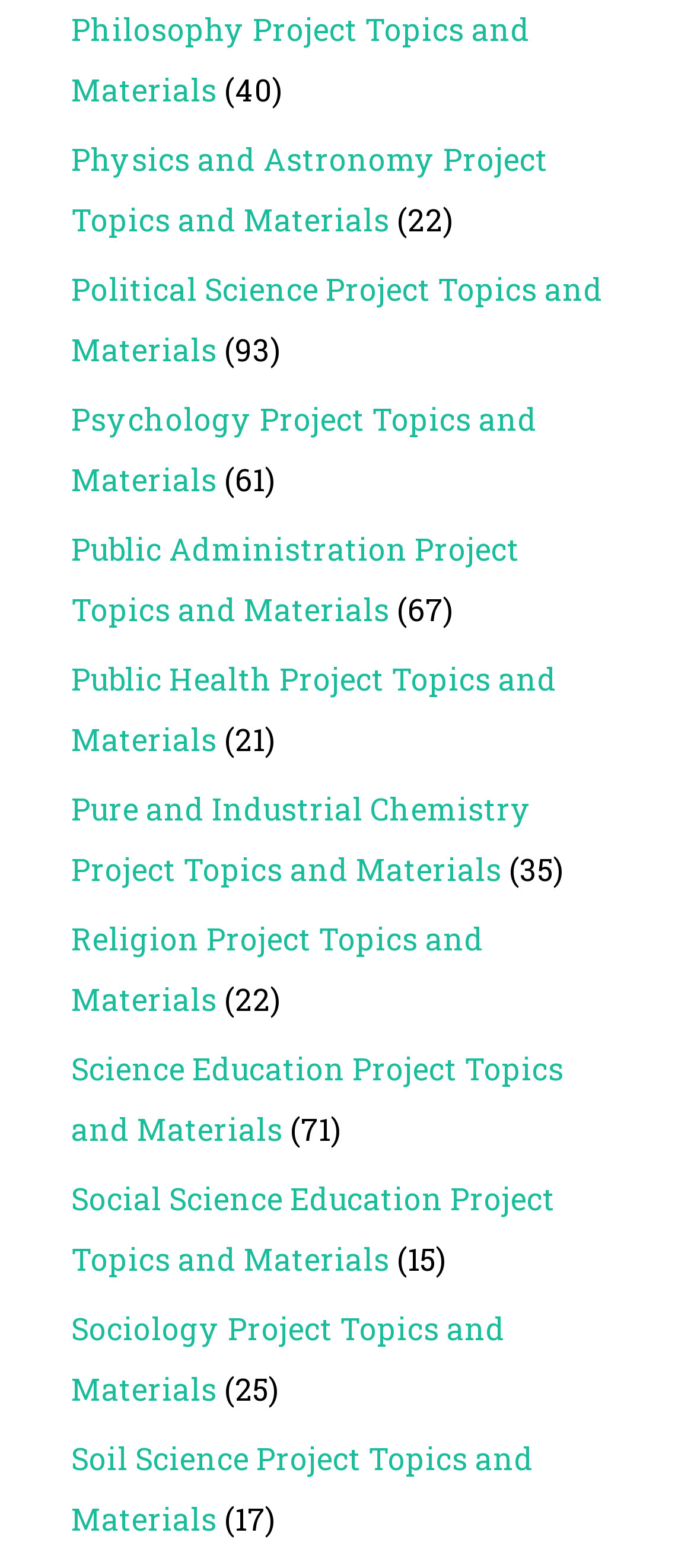Please provide a one-word or short phrase answer to the question:
What is the project topic category at the bottom of the page?

Soil Science